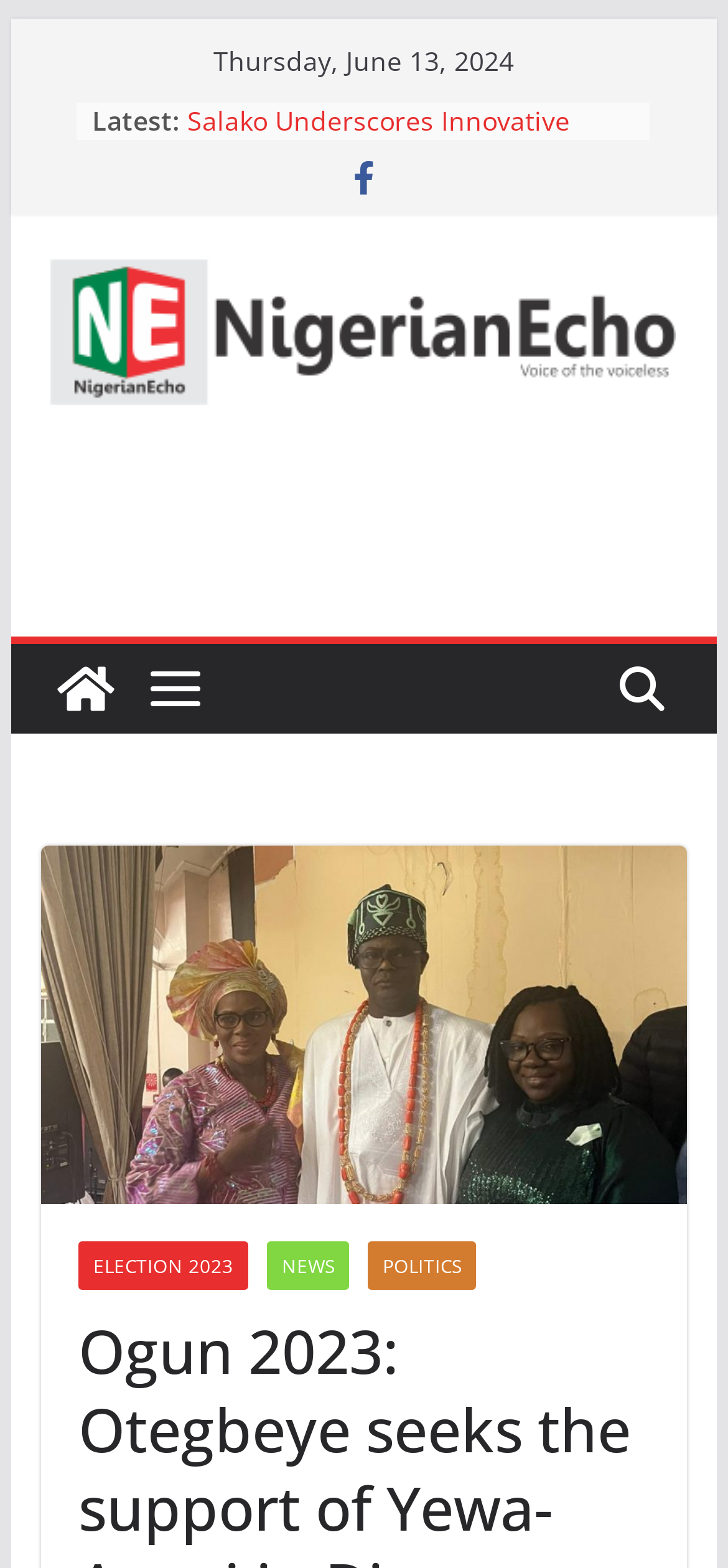Give a concise answer of one word or phrase to the question: 
How many images are present on the webpage?

2